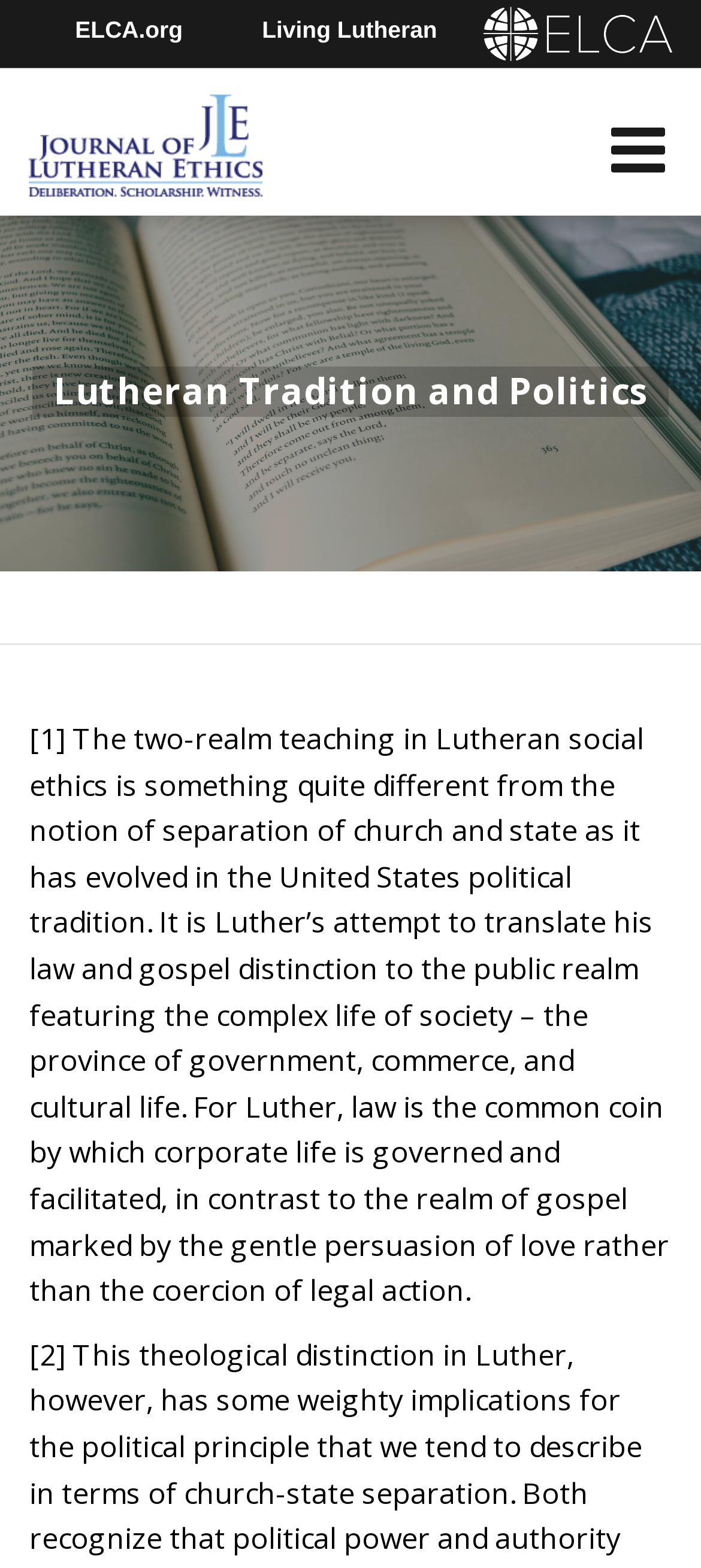Please provide a detailed answer to the question below by examining the image:
What is the main topic of the text?

By reading the StaticText element, I found that the main topic of the text is Lutheran social ethics, specifically the two-realm teaching and its relation to the separation of church and state.